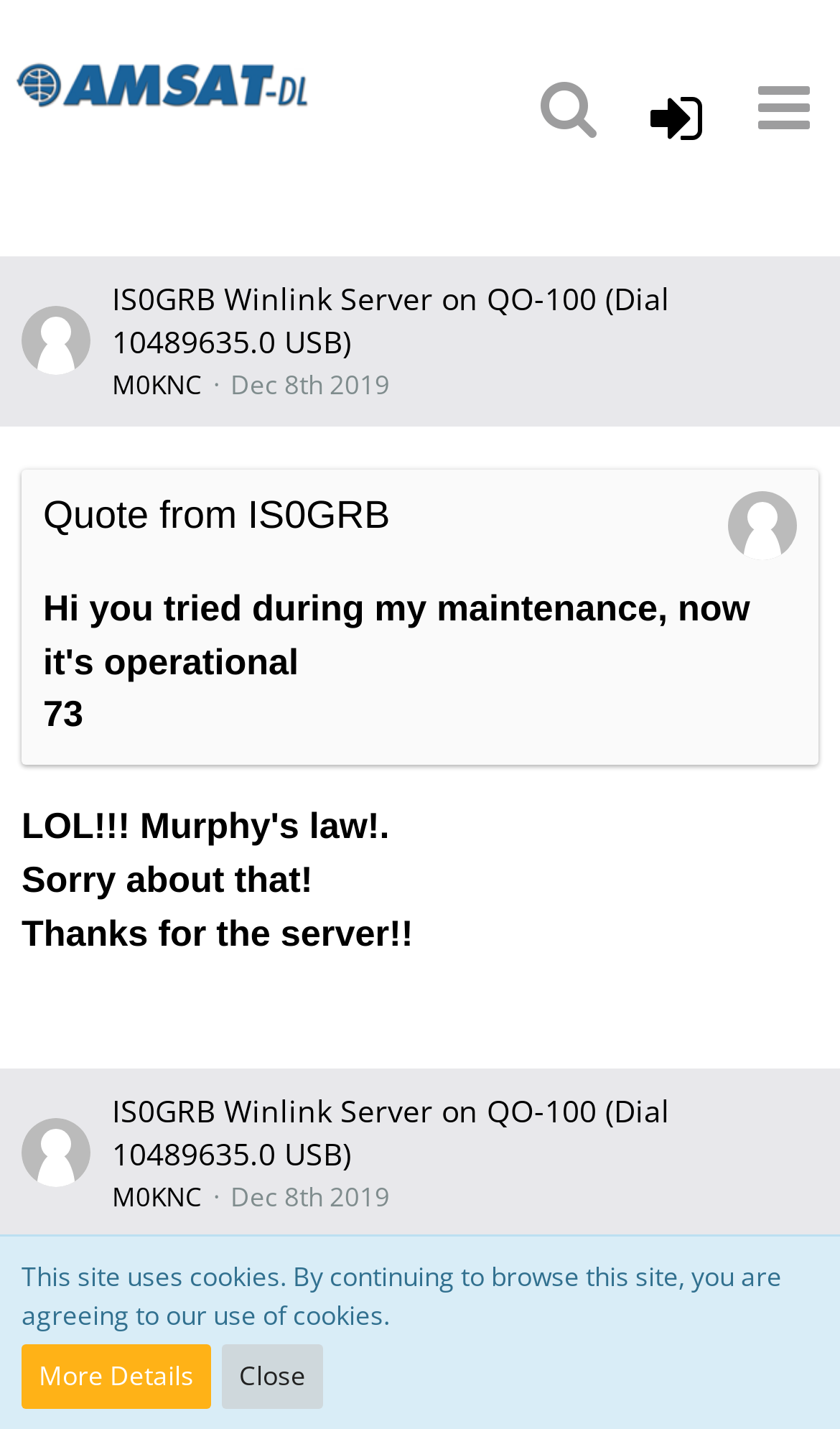Illustrate the webpage thoroughly, mentioning all important details.

The webpage is a forum page titled "Posts by M0KNC - AMSAT-DL Forum". At the top right corner, there is a menu button and a link to "Login or register". On the top left, there is a link to "AMSAT-DL Forum". A search button is located near the top center of the page.

Below the top section, there is a breadcrumb navigation menu with a single item "Forum". The main content of the page is divided into sections. The first section has a heading "POSTS BY M0KNC" and contains a post titled "IS0GRB Winlink Server on QO-100 (Dial 10489635.0 USB)" with a link to the post. The post is attributed to "M0KNC" and has a timestamp of "Dec 8th 2019, 1:05 pm".

The post content is displayed in a blockquote section, which includes a quote from "IS0GRB" and some text. There are two static text elements below the blockquote, saying "Sorry about that!" and "Thanks for the server!!".

Further down the page, there is a footer section with a heading that repeats the post title "IS0GRB Winlink Server on QO-100 (Dial 10489635.0 USB)" and has a link to the post. The post is again attributed to "M0KNC" and has a timestamp of "Dec 8th 2019, 12:14 pm".

At the very bottom of the page, there is a static text element saying "Hi there." and a notification about the site using cookies, with links to "More Details" and "Close".